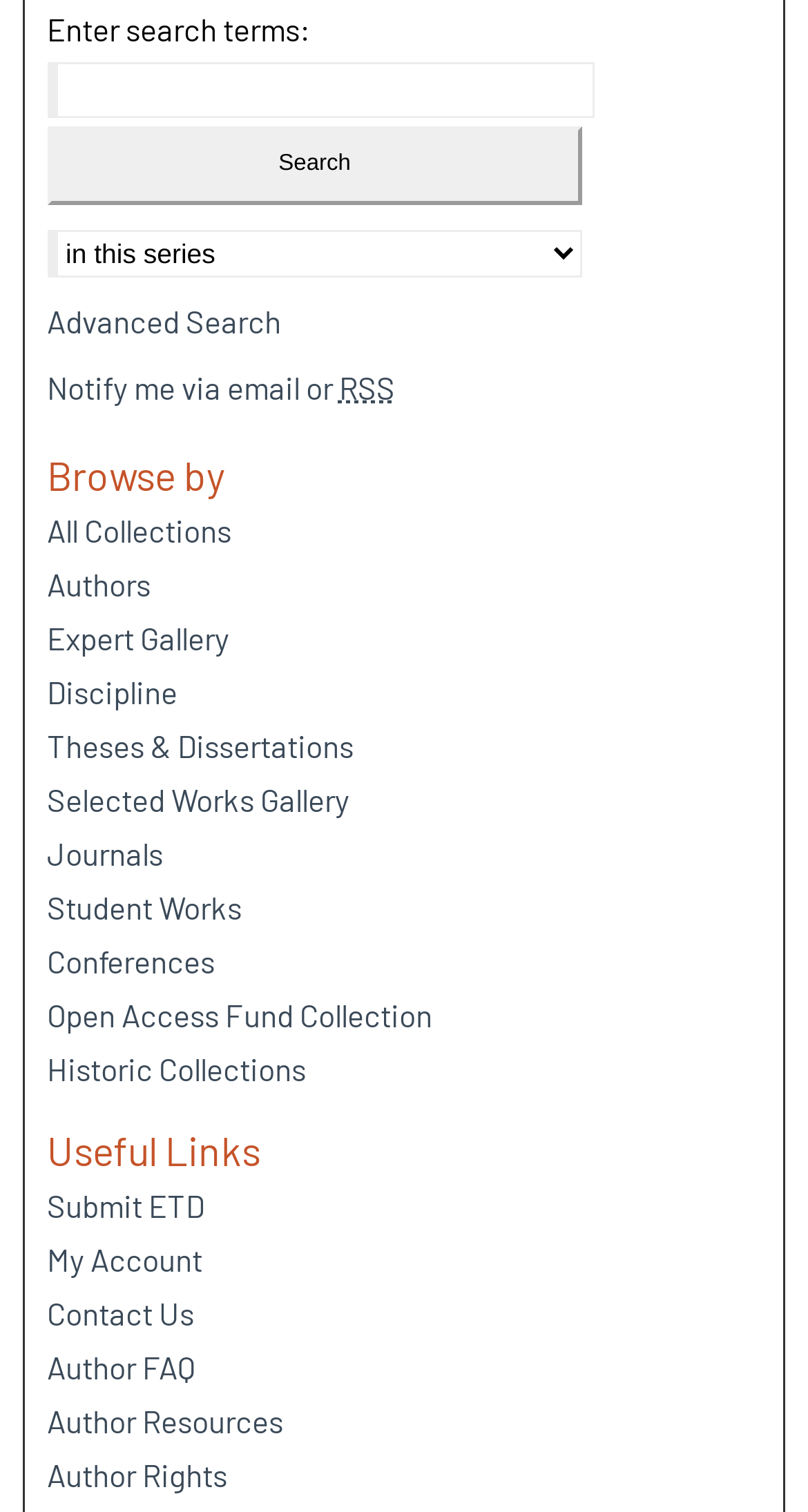Pinpoint the bounding box coordinates of the area that should be clicked to complete the following instruction: "Submit an ETD". The coordinates must be given as four float numbers between 0 and 1, i.e., [left, top, right, bottom].

[0.058, 0.748, 0.942, 0.773]